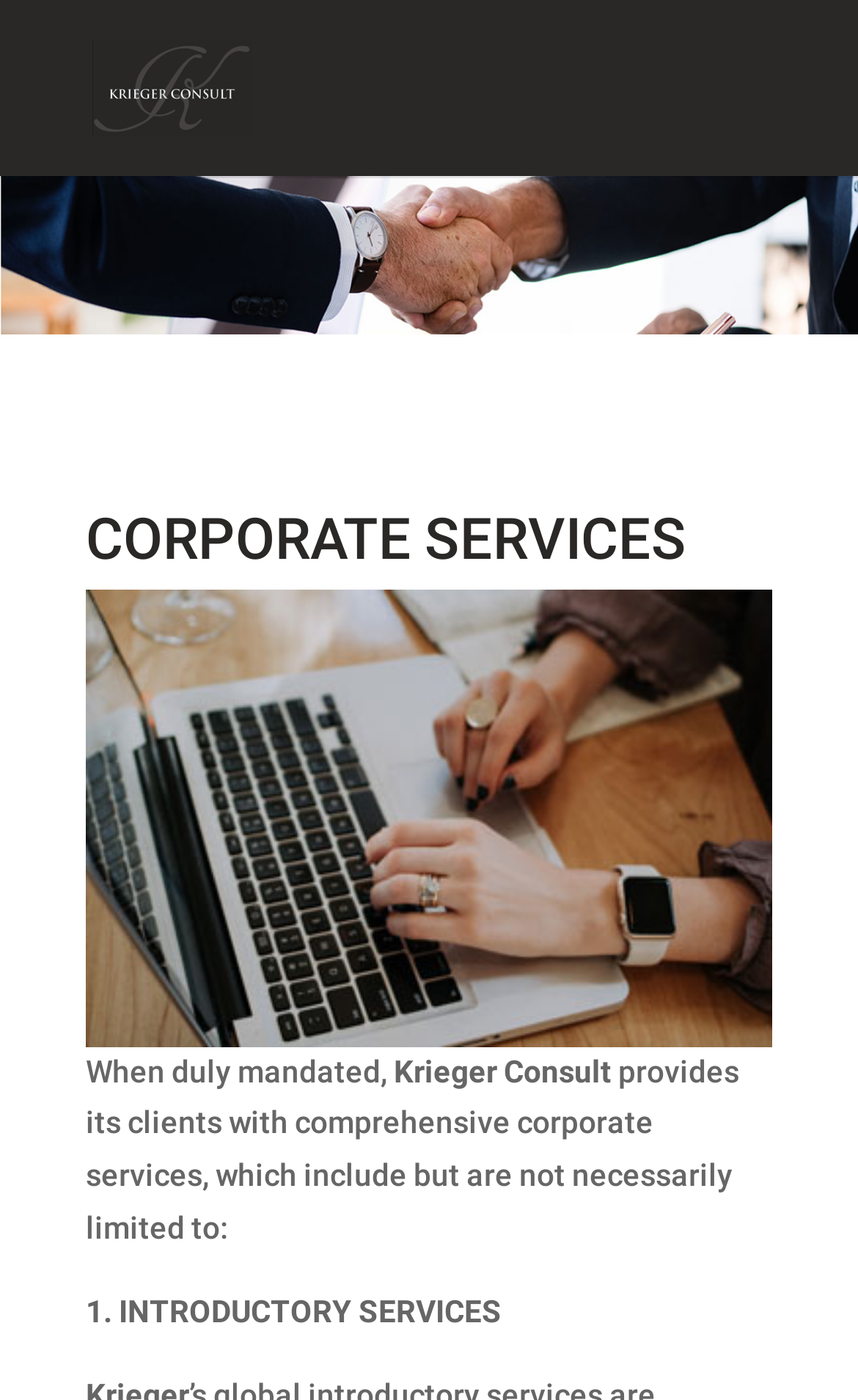Can you give a comprehensive explanation to the question given the content of the image?
How many types of services are listed?

The webpage lists at least one type of service, which is '1. INTRODUCTORY SERVICES', as shown in the text below the description of corporate services.